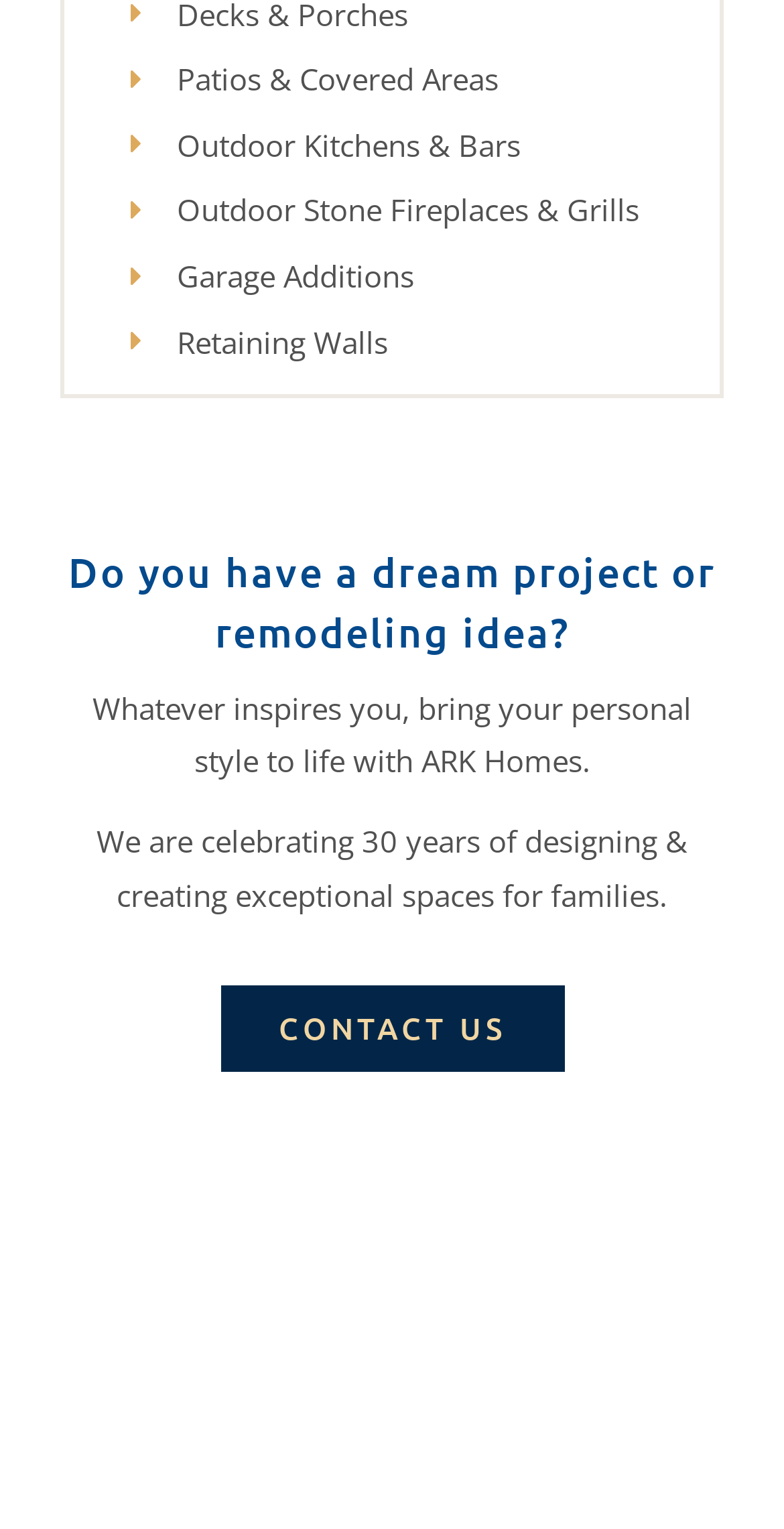Given the element description: "CONTACT US", predict the bounding box coordinates of this UI element. The coordinates must be four float numbers between 0 and 1, given as [left, top, right, bottom].

[0.281, 0.644, 0.719, 0.701]